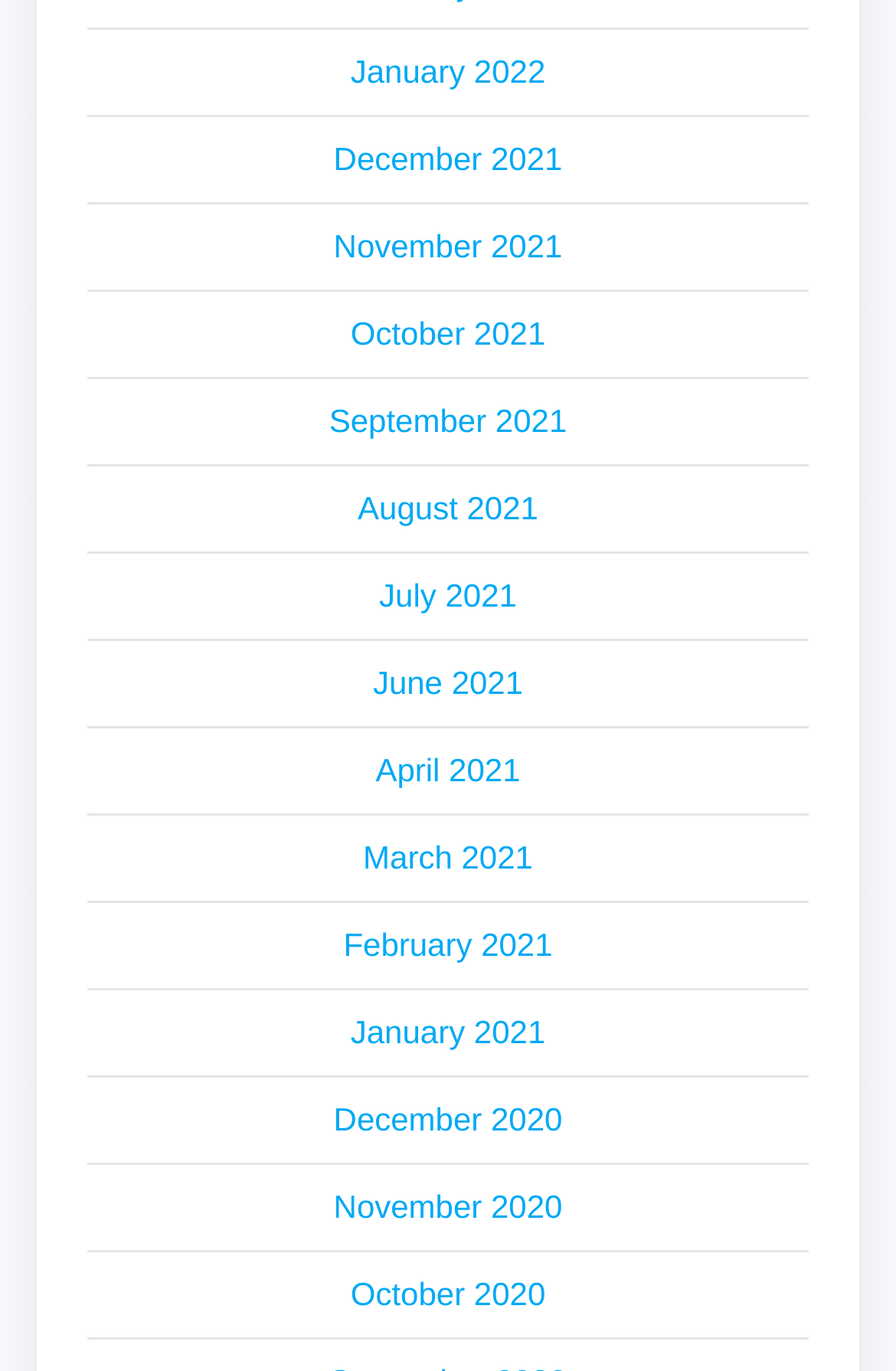Please find the bounding box coordinates for the clickable element needed to perform this instruction: "Explore Embroidery Essentials".

None